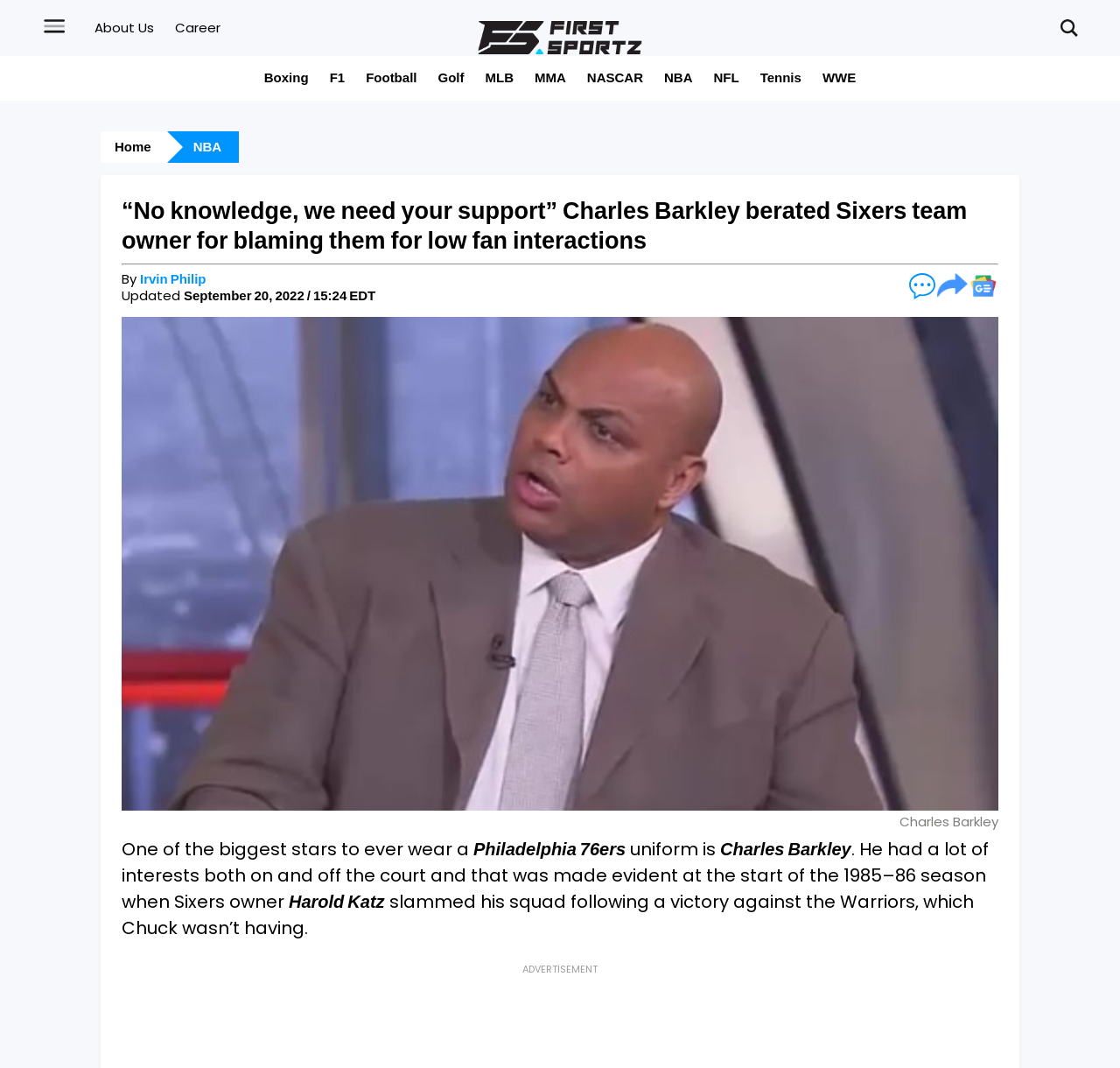Locate the bounding box coordinates of the area you need to click to fulfill this instruction: 'Click the 'NBA' link'. The coordinates must be in the form of four float numbers ranging from 0 to 1: [left, top, right, bottom].

[0.593, 0.064, 0.618, 0.082]